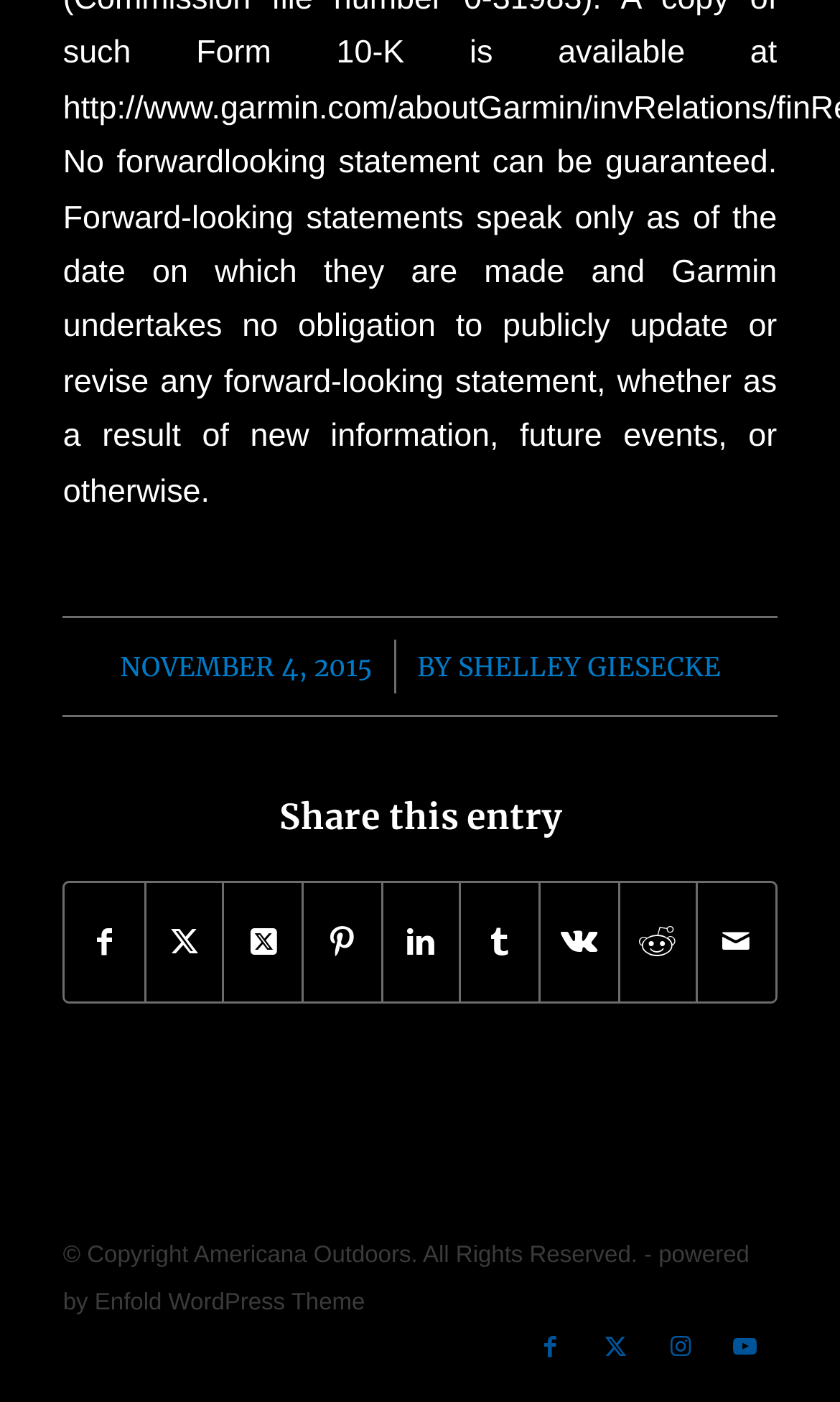Please answer the following question using a single word or phrase: 
How many social media platforms can you share this article on?

9